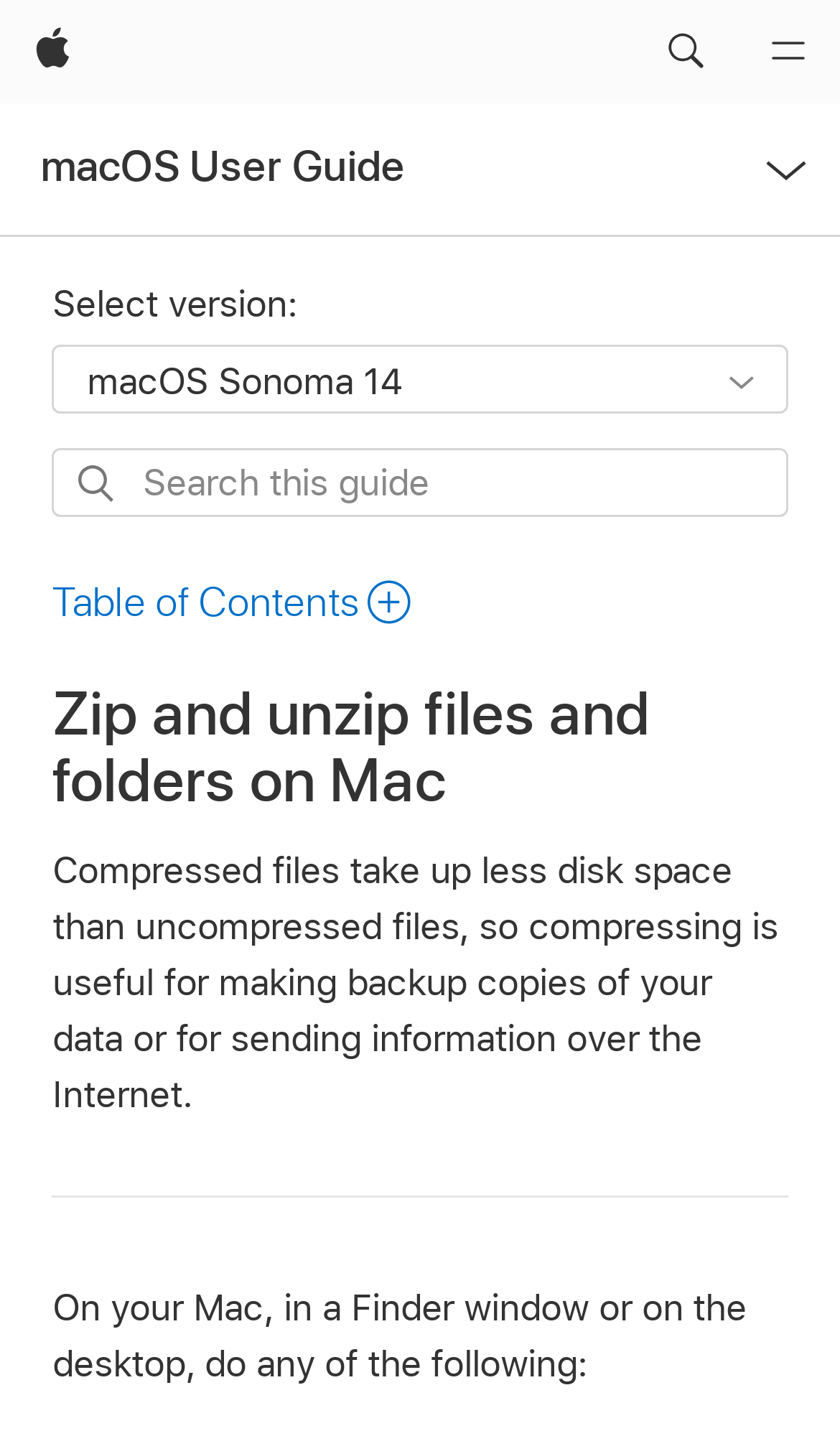Explain in detail what is displayed on the webpage.

The webpage is about zipping and unzipping files and folders on a Mac, specifically providing guidance on how to compress files to make backup copies or send information over the internet.

At the top of the page, there is a global navigation section that spans the entire width of the page. It contains an "Apple" link on the left, a "Search Support" button in the middle, and a "Menu" button on the right. Each of these elements has an accompanying image.

Below the global navigation section, there is a local navigation section that also spans the entire width of the page. It contains a "macOS User Guide" link, an "Open Menu" button, and a "Select version" dropdown menu. The dropdown menu has a help text description.

To the right of the "Select version" dropdown menu, there is a form with a search bar and a "Submit Search" button. The search bar has a label "Search this guide".

Further down the page, there is a "Table of Contents" button, followed by a heading that reads "Zip and unzip files and folders on Mac". Below the heading, there is a paragraph of text that explains the benefits of compressing files, such as reducing disk space and facilitating internet transmission.

Finally, there is another paragraph of text that provides instructions on how to compress files on a Mac, starting with "On your Mac, in a Finder window or on the desktop, do any of the following:".